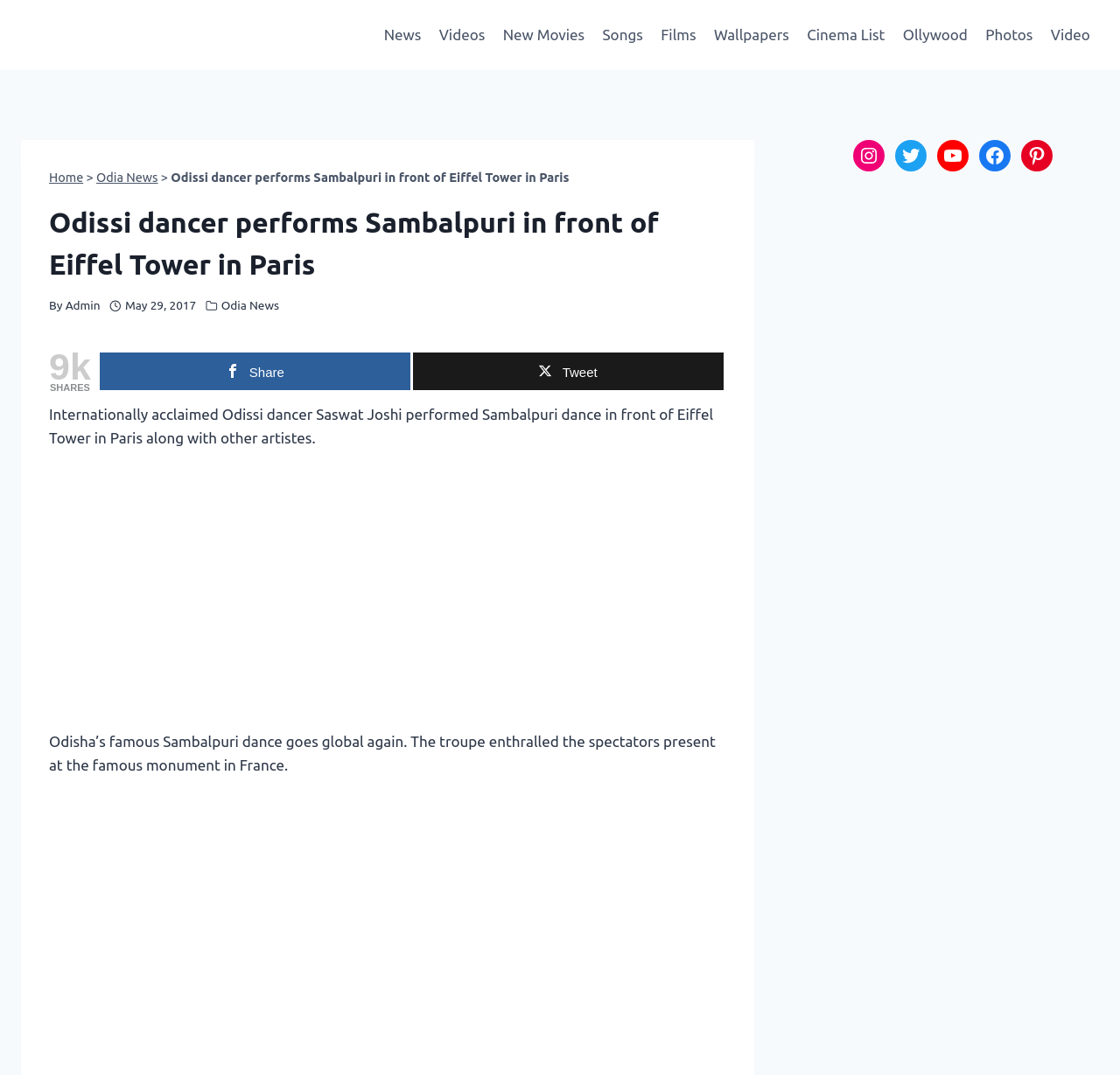Could you specify the bounding box coordinates for the clickable section to complete the following instruction: "Click on News"?

[0.335, 0.013, 0.384, 0.052]